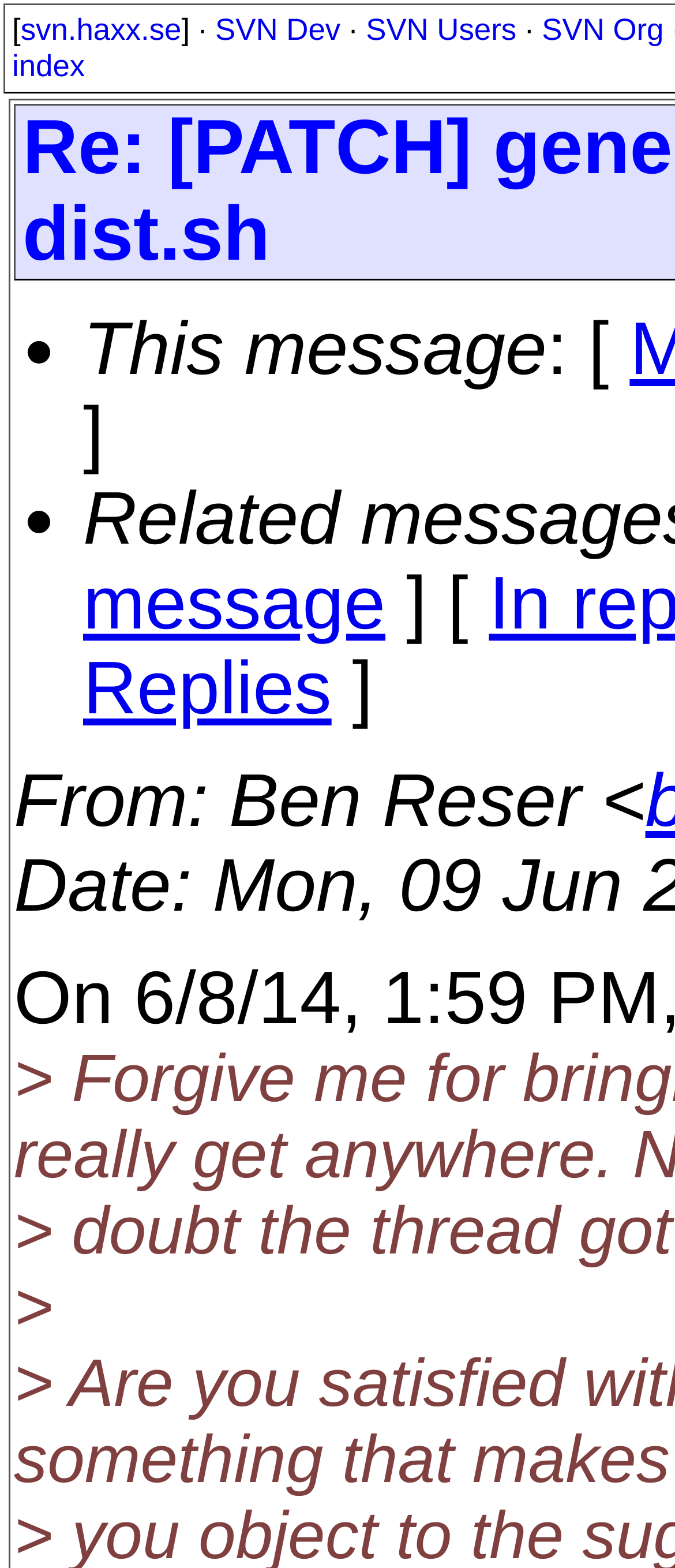What is the principal heading displayed on the webpage?

Re: [PATCH] generate subversion.pot in dist.sh